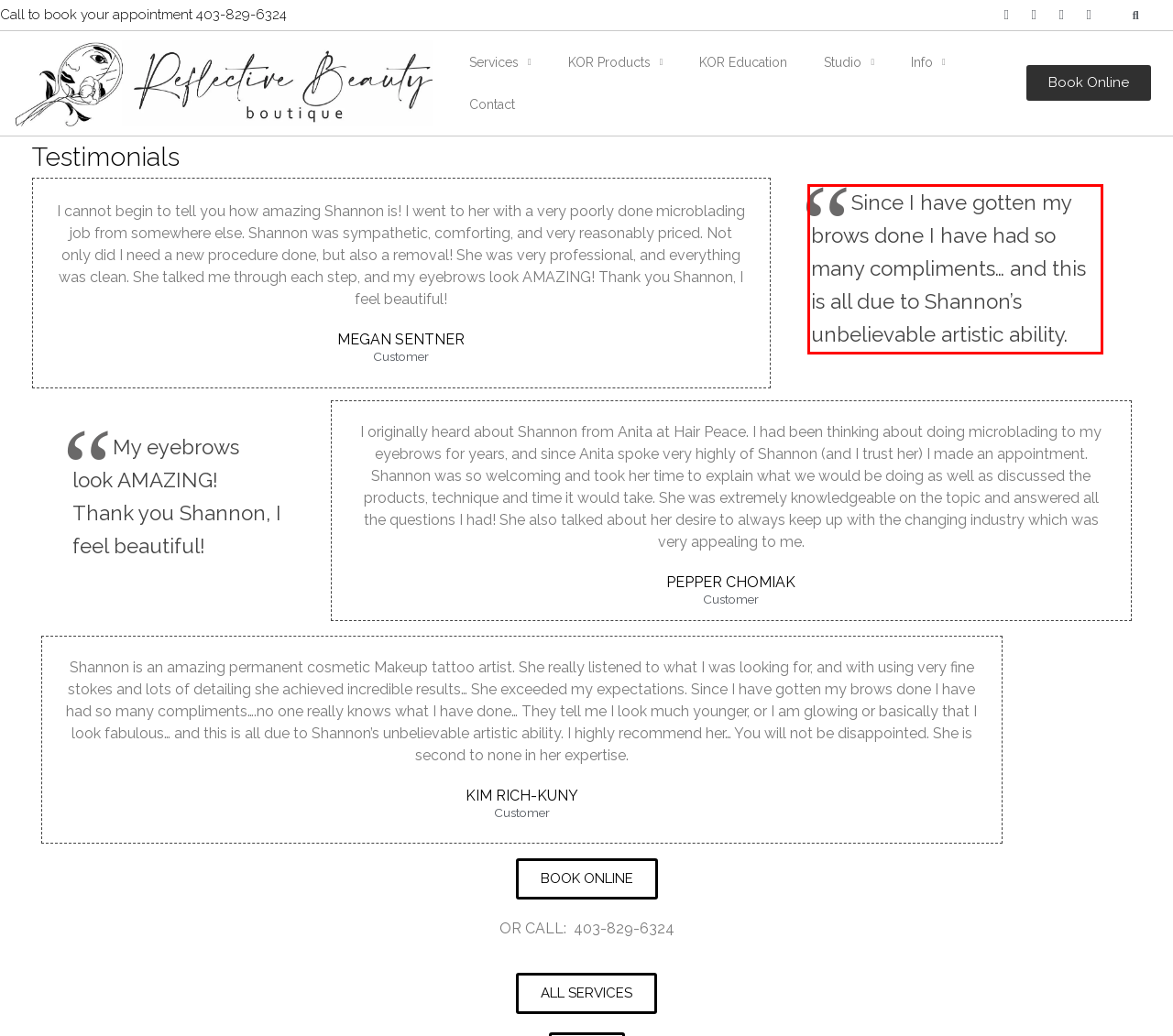Analyze the webpage screenshot and use OCR to recognize the text content in the red bounding box.

Since I have gotten my brows done I have had so many compliments… and this is all due to Shannon’s unbelievable artistic ability.